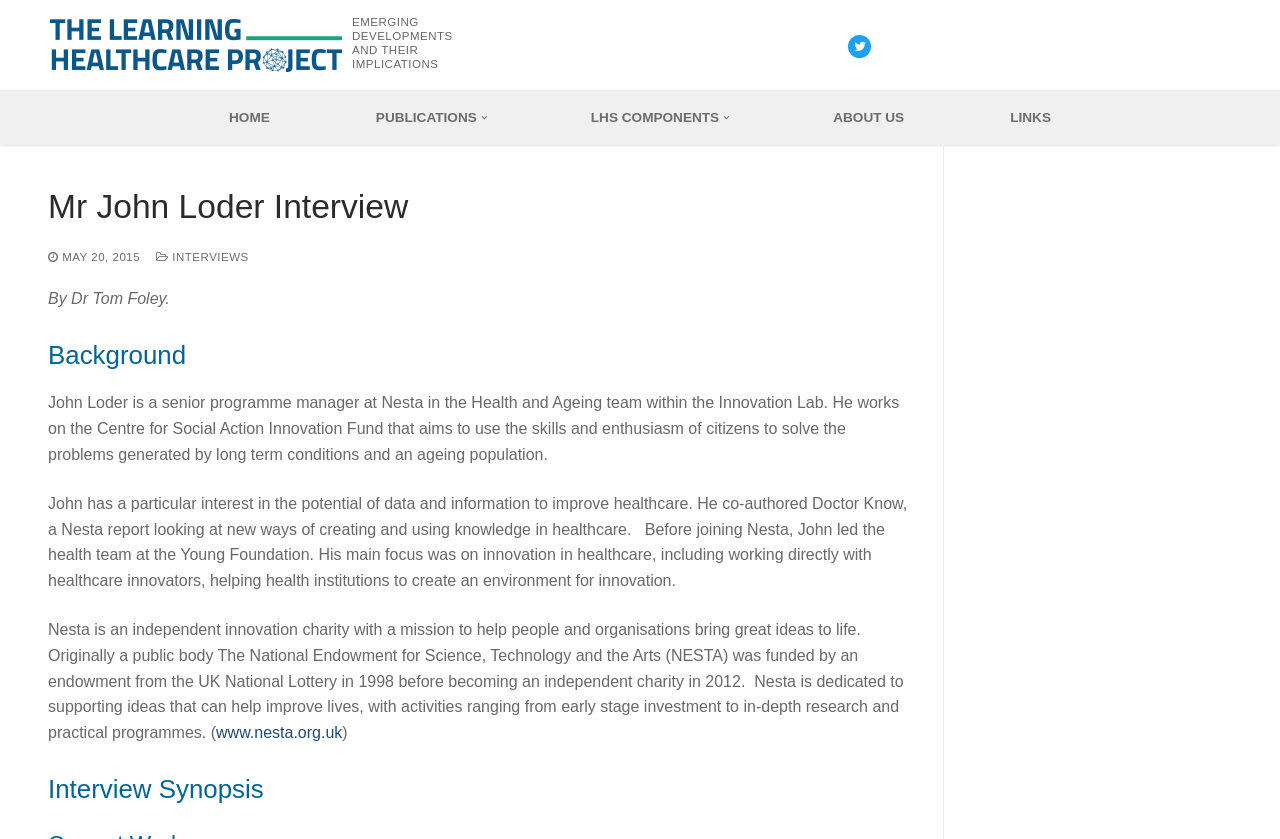Locate the bounding box coordinates of the clickable area to execute the instruction: "Visit Nesta's website". Provide the coordinates as four float numbers between 0 and 1, represented as [left, top, right, bottom].

[0.169, 0.863, 0.267, 0.884]